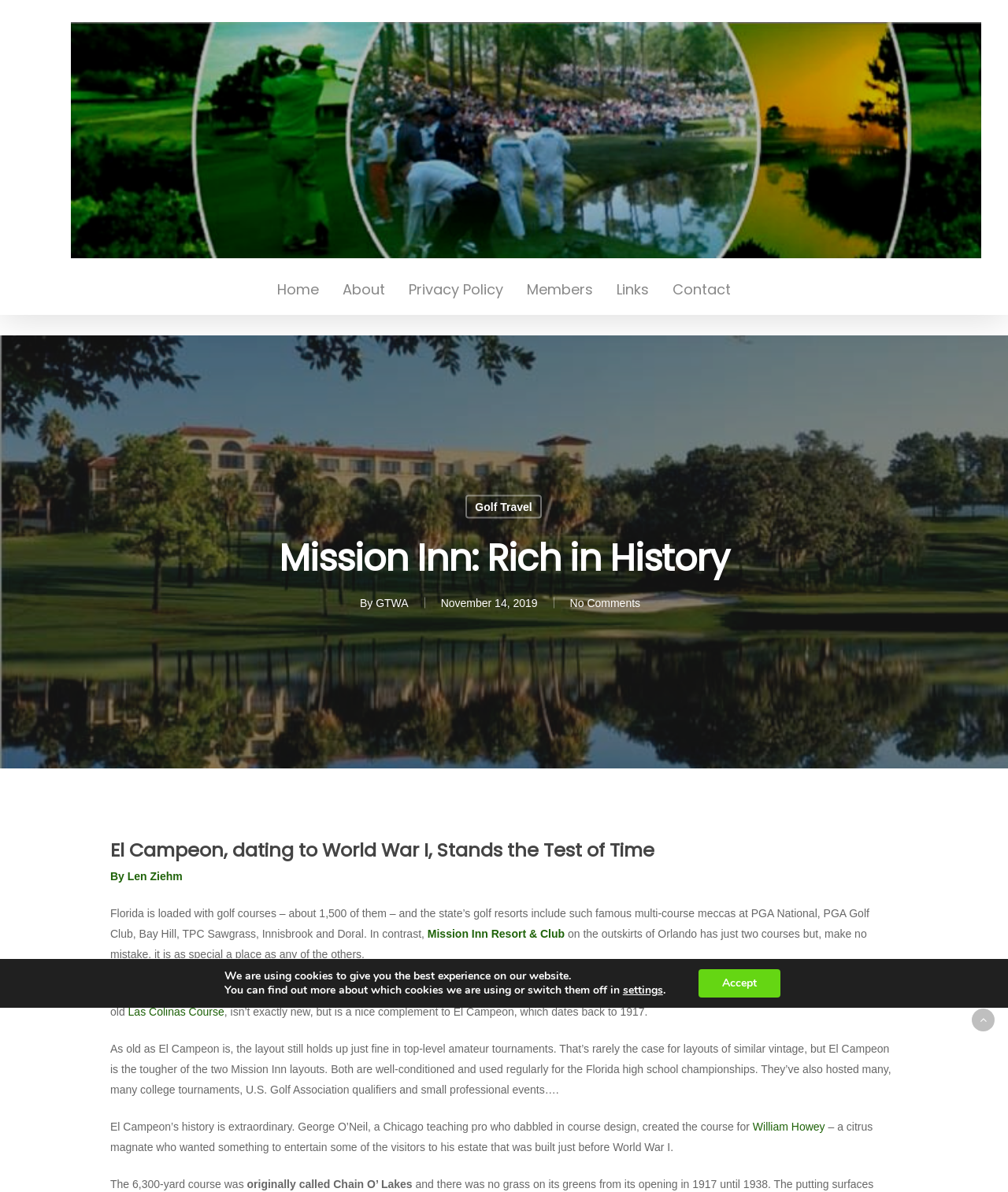What is the name of the other golf course mentioned in the article? Using the information from the screenshot, answer with a single word or phrase.

Las Colinas Course